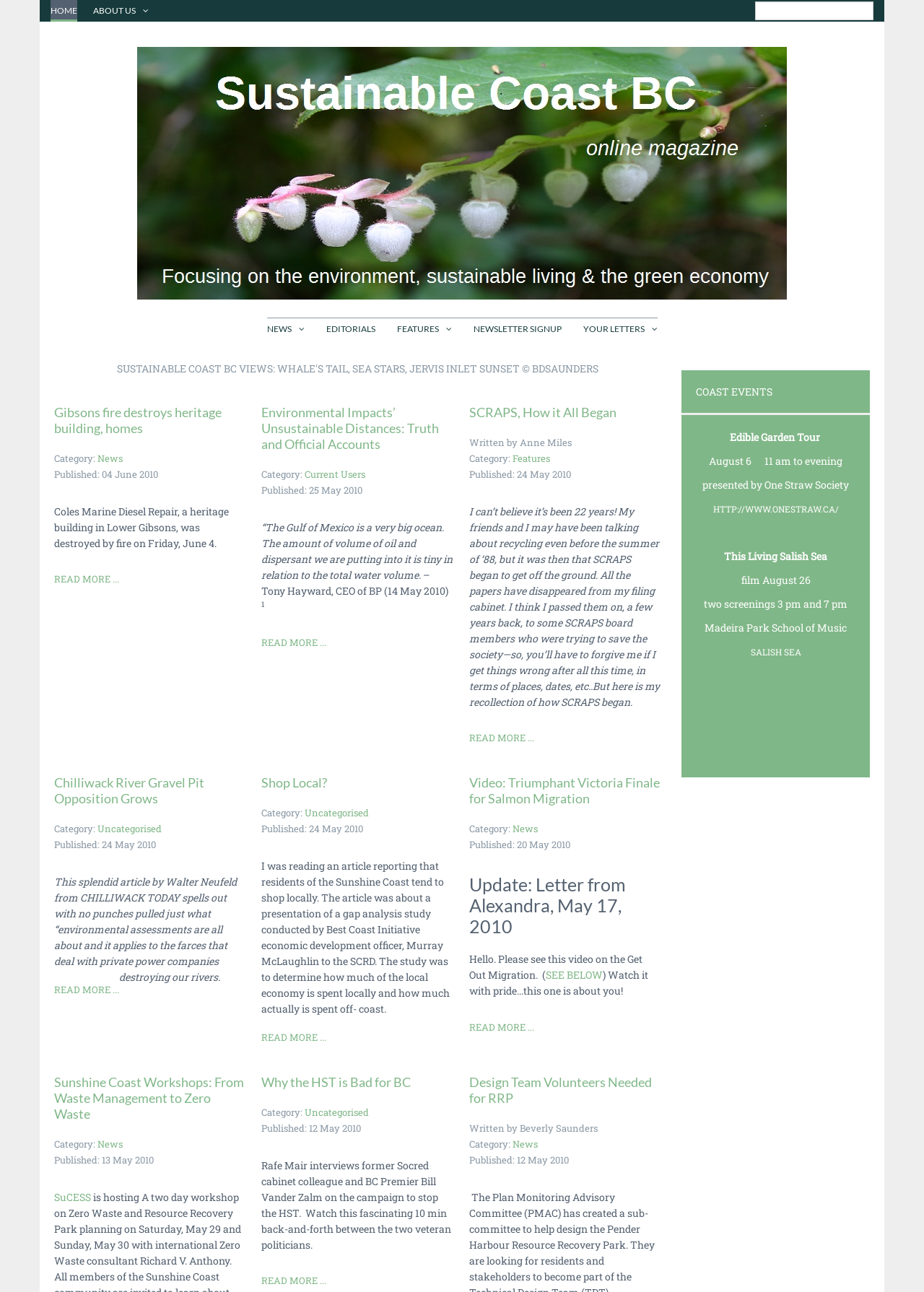What is the category of the article 'Gibsons fire destroys heritage building, homes'?
Look at the image and respond with a one-word or short-phrase answer.

News